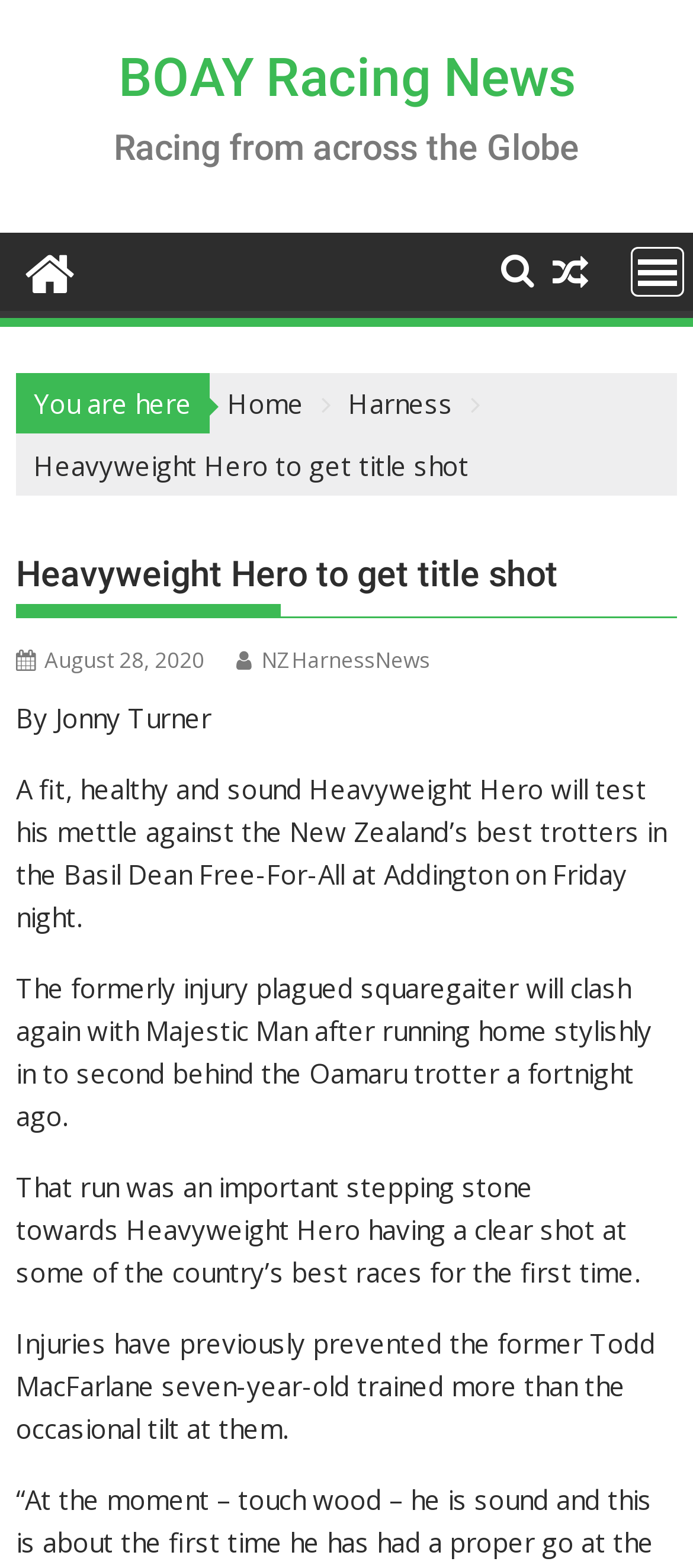Generate the title text from the webpage.

Heavyweight Hero to get title shot